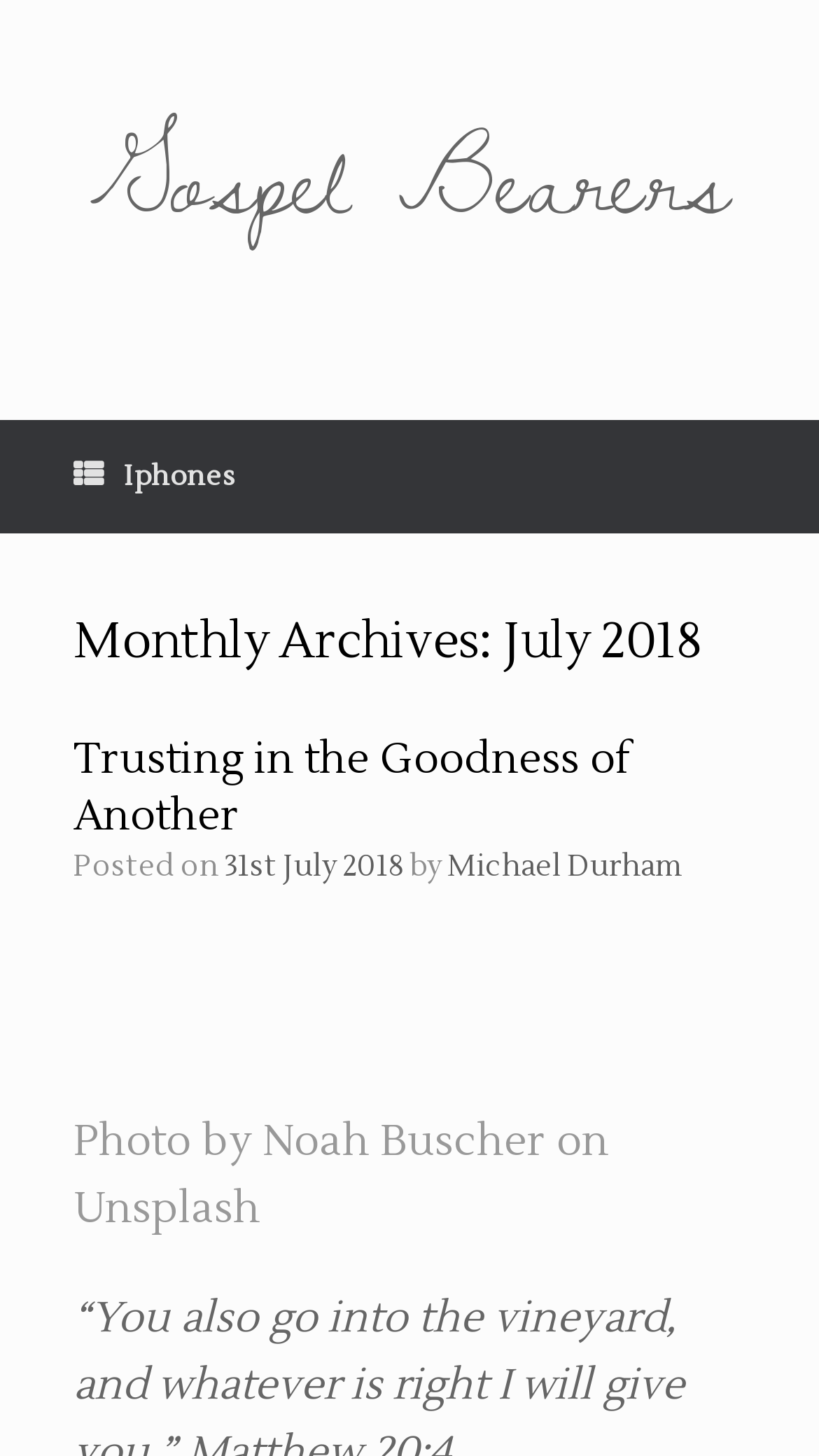Answer succinctly with a single word or phrase:
What is the source of the photo?

Unsplash